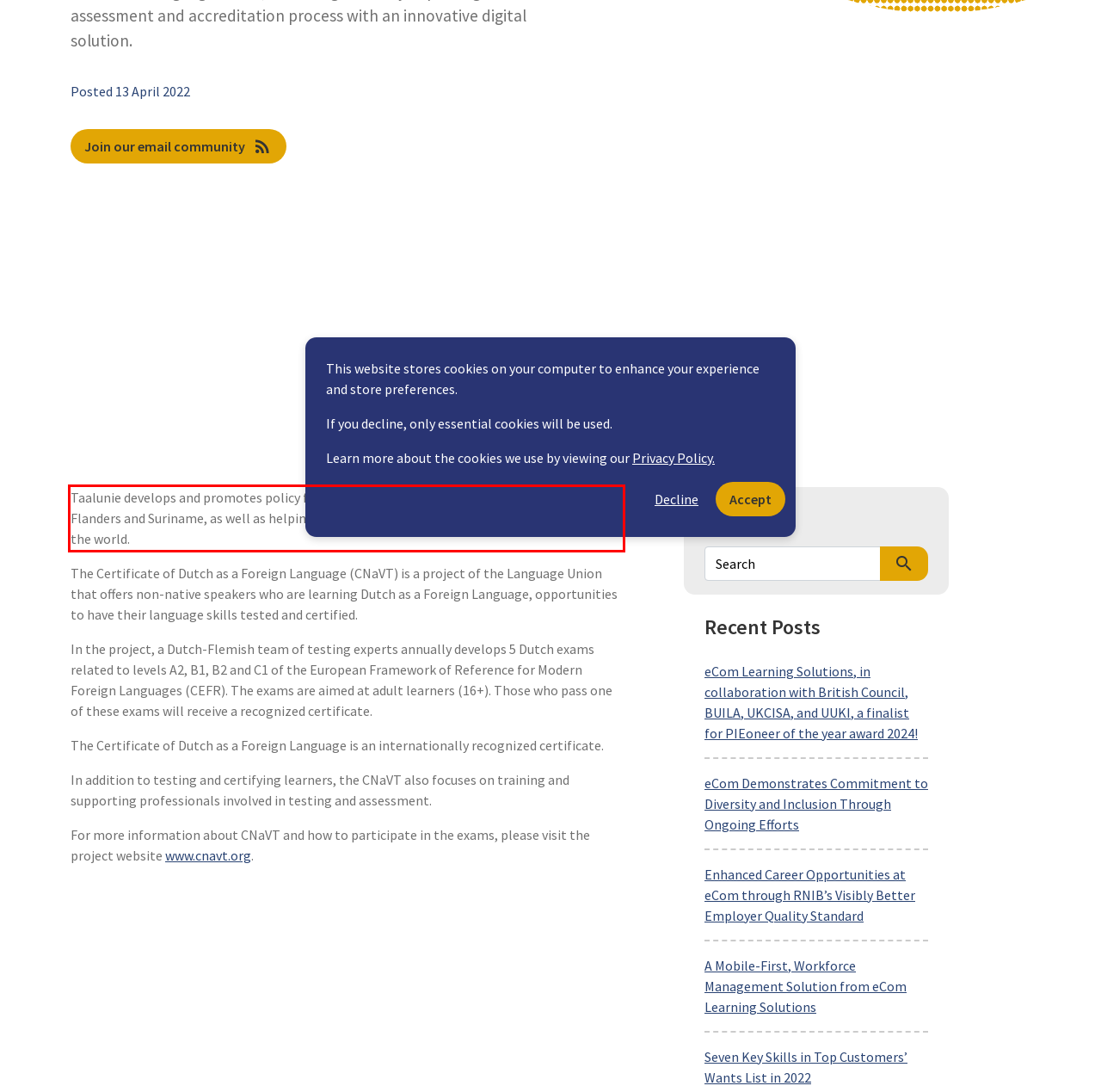Examine the screenshot of the webpage, locate the red bounding box, and perform OCR to extract the text contained within it.

Taalunie develops and promotes policy for the 24 million Dutch speakers in the Netherlands, Flanders and Suriname, as well as helping strengthen the Dutch language and culture around the world.